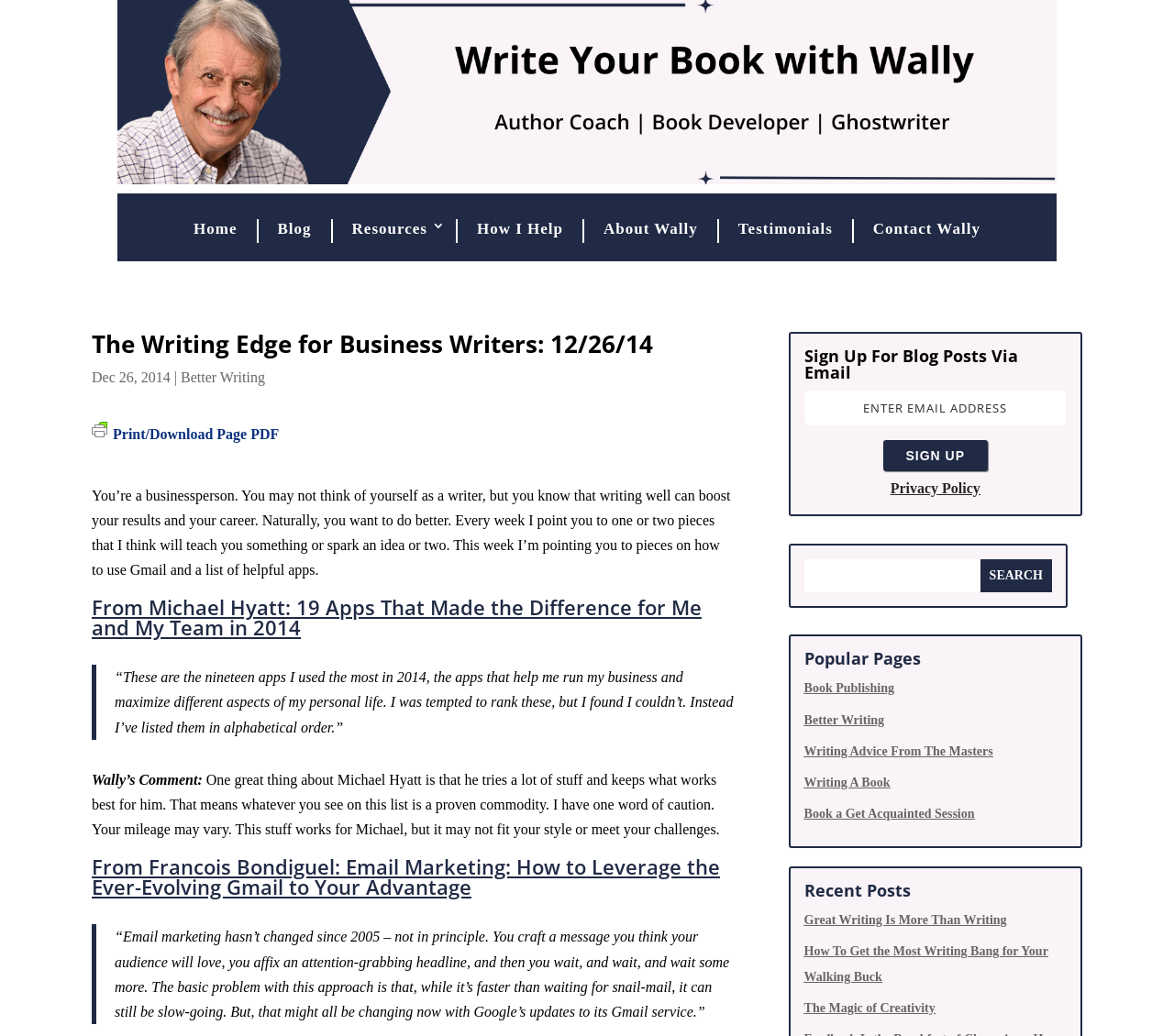Find the bounding box coordinates for the area that must be clicked to perform this action: "Read the 'Better Writing' article".

[0.154, 0.356, 0.226, 0.371]